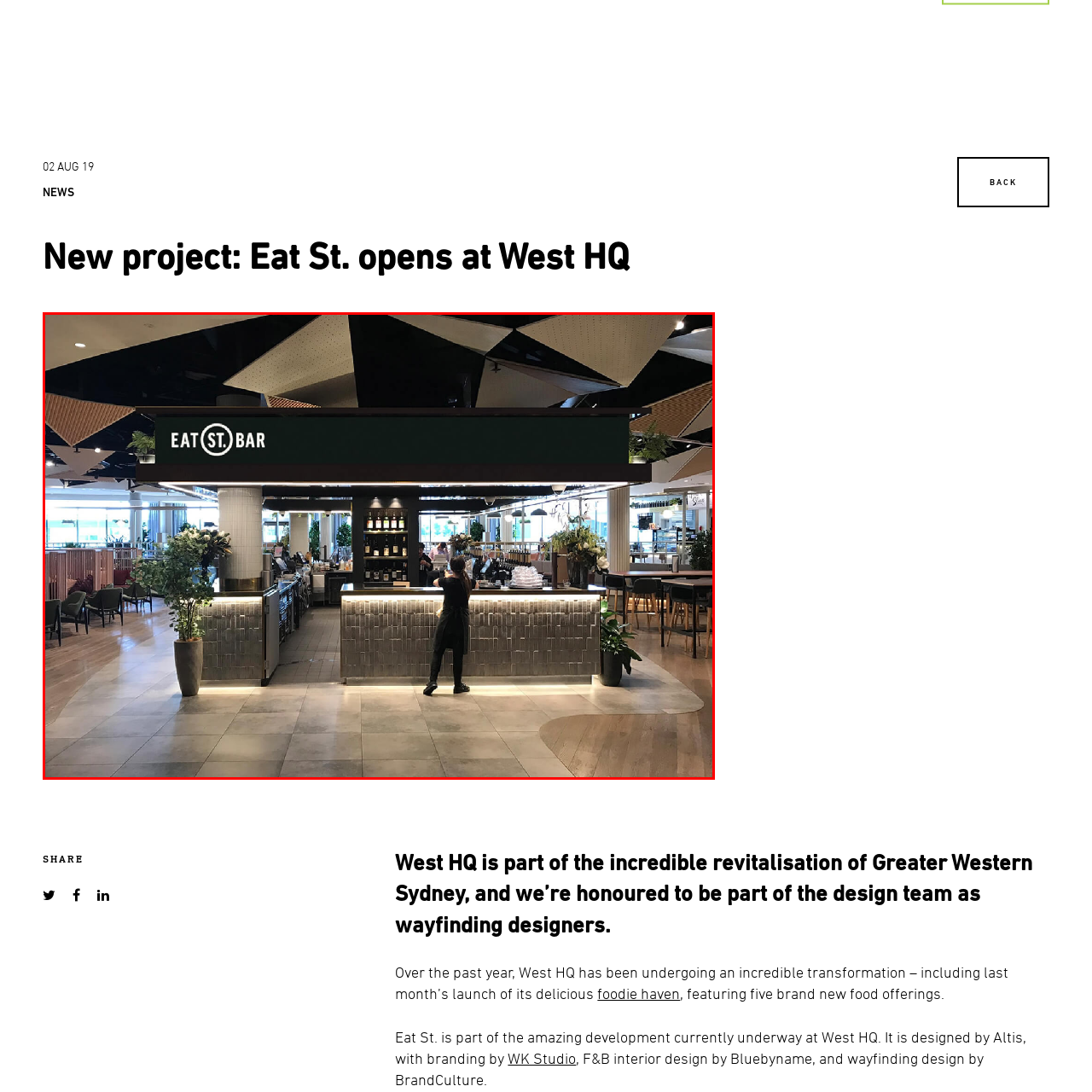Describe thoroughly what is shown in the red-bordered area of the image.

The image features the vibrant interior of the newly opened "EAT ST. BAR," a notable addition to the West HQ venue in Greater Western Sydney. The bar area is elegantly designed, highlighted by a sleek counter that showcases a variety of beverages behind it. A staff member can be seen preparing for service, contributing to the lively atmosphere of the space. Decorative plants enhance the visual appeal, complementing the modern architecture characterized by open spaces and bright lighting. This launch is part of an exciting transformation at West HQ, aimed at creating a bustling foodie destination.